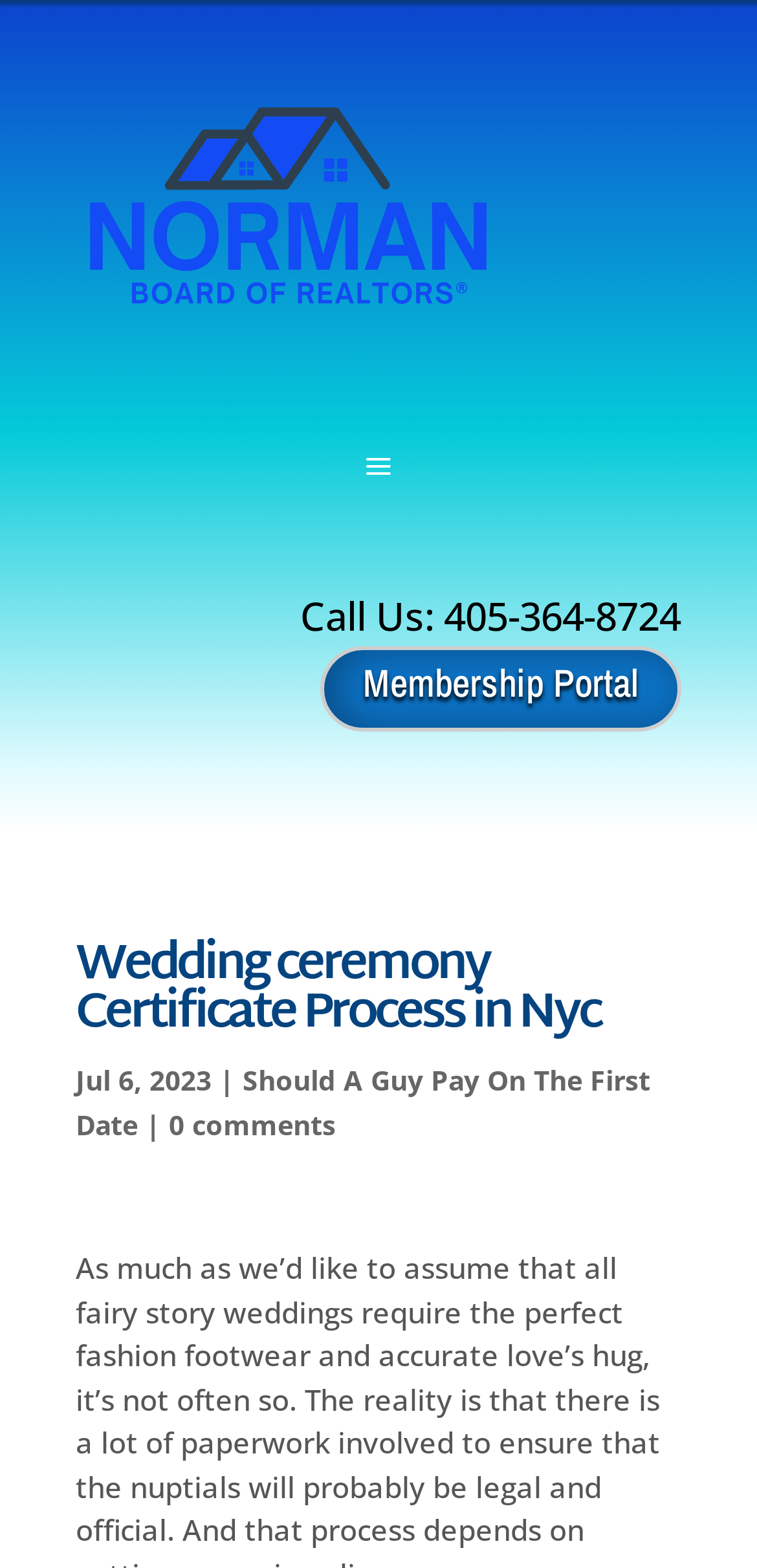Determine the title of the webpage and give its text content.

Wedding ceremony Certificate Process in Nyc